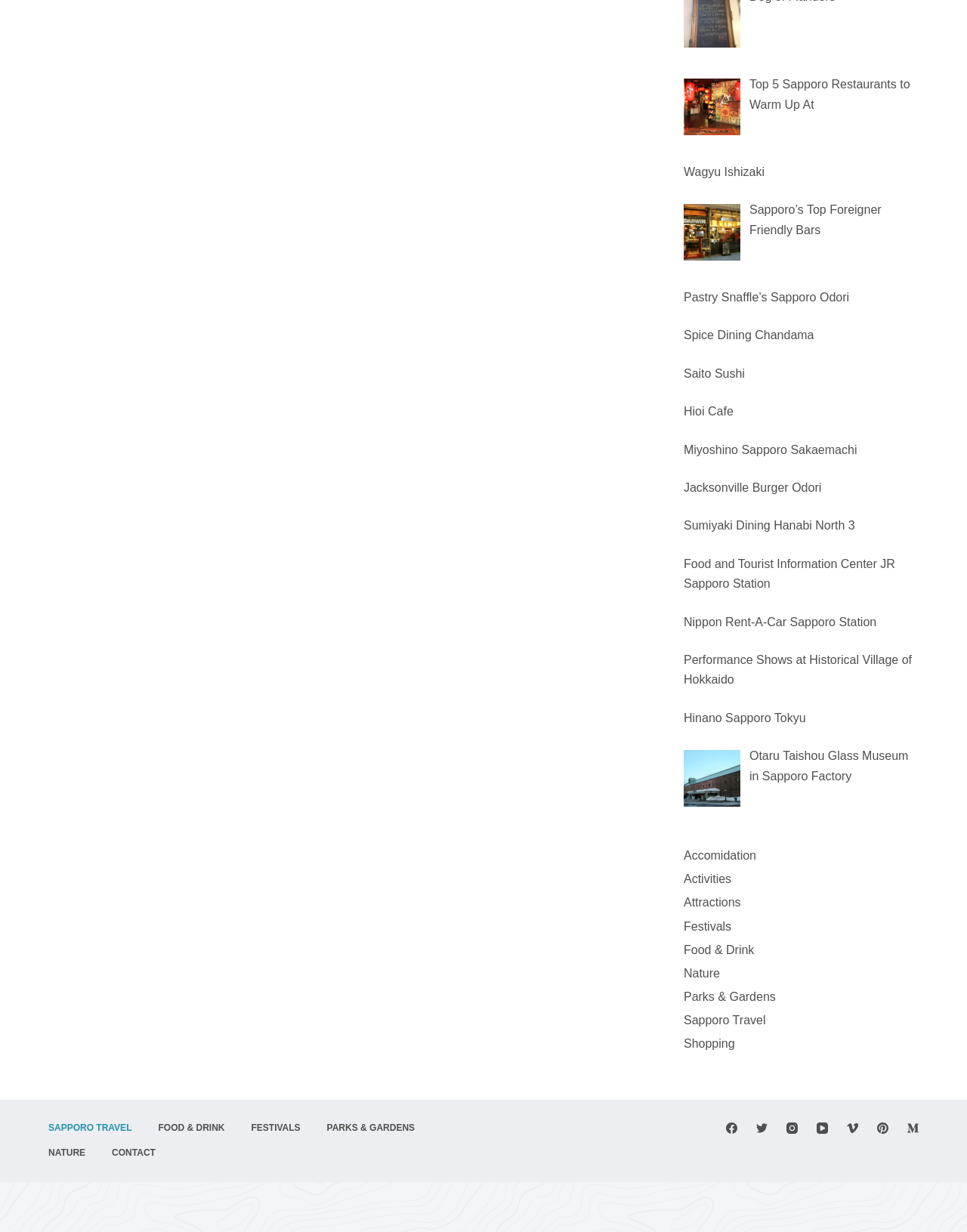Find the UI element described as: "Hioi Cafe" and predict its bounding box coordinates. Ensure the coordinates are four float numbers between 0 and 1, [left, top, right, bottom].

[0.707, 0.329, 0.758, 0.339]